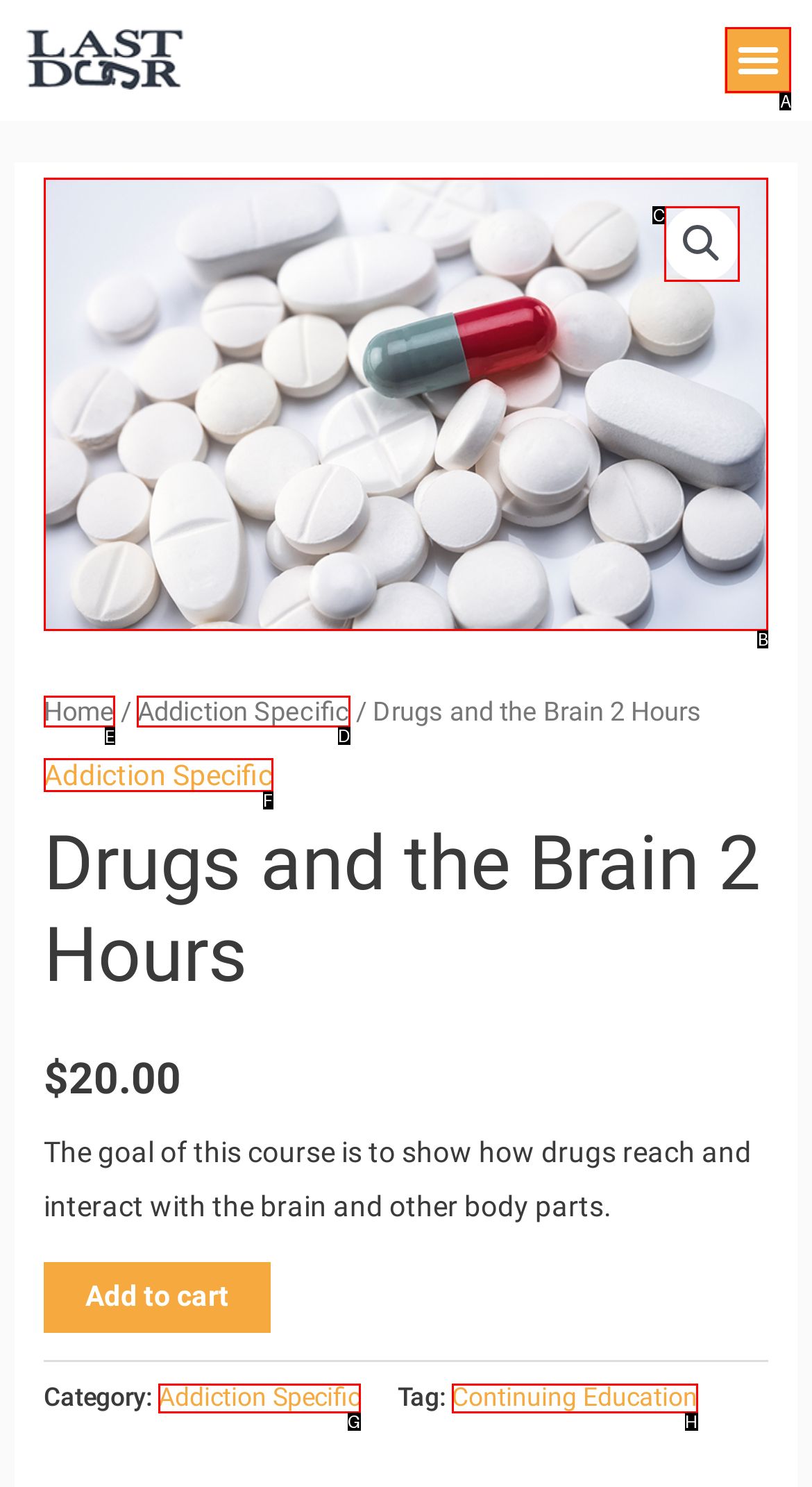Identify the letter of the option that should be selected to accomplish the following task: Click the 'Addiction Specific' link. Provide the letter directly.

D